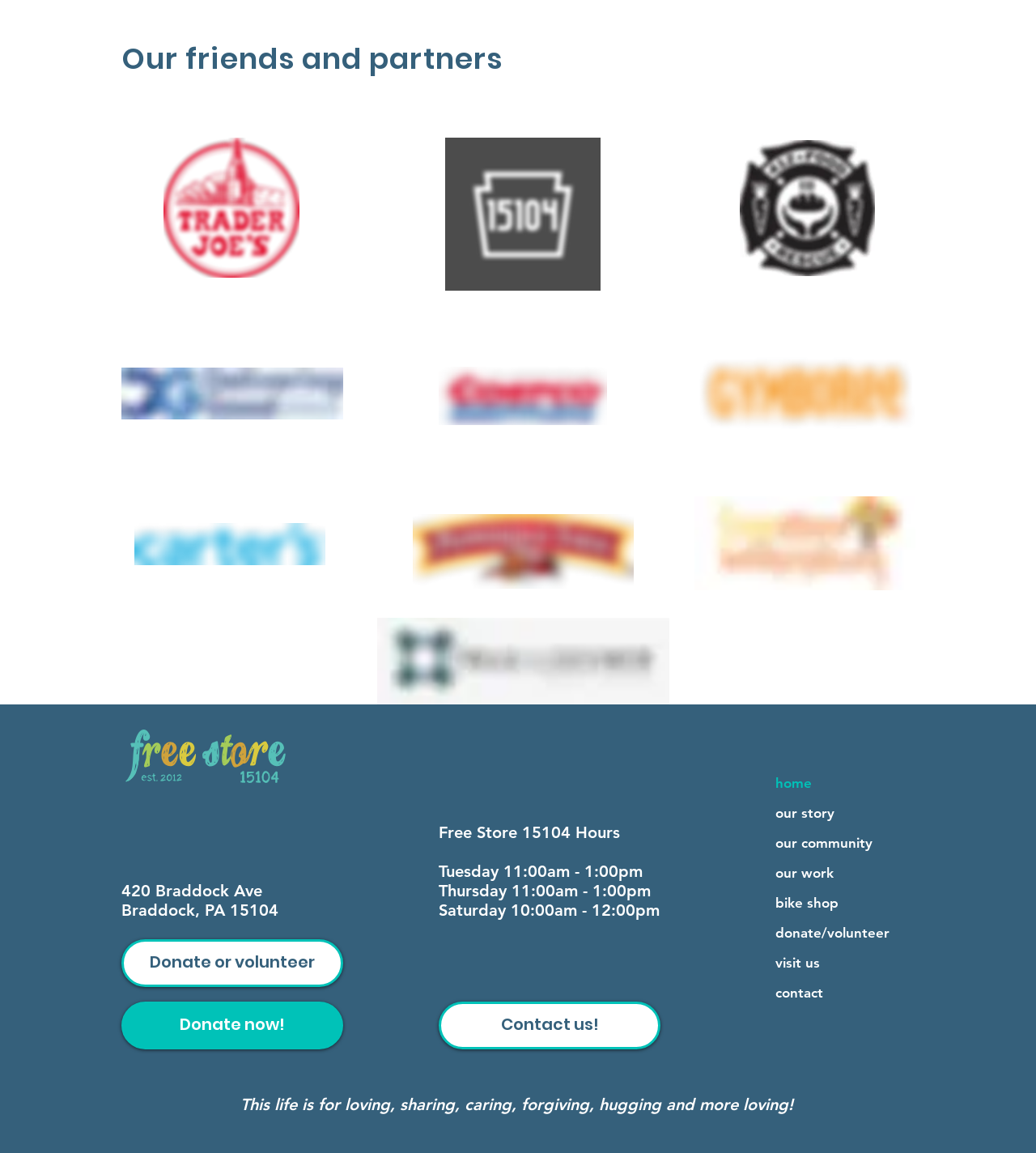How many navigation links are in the Site navigation menu?
Answer the question with a single word or phrase by looking at the picture.

8